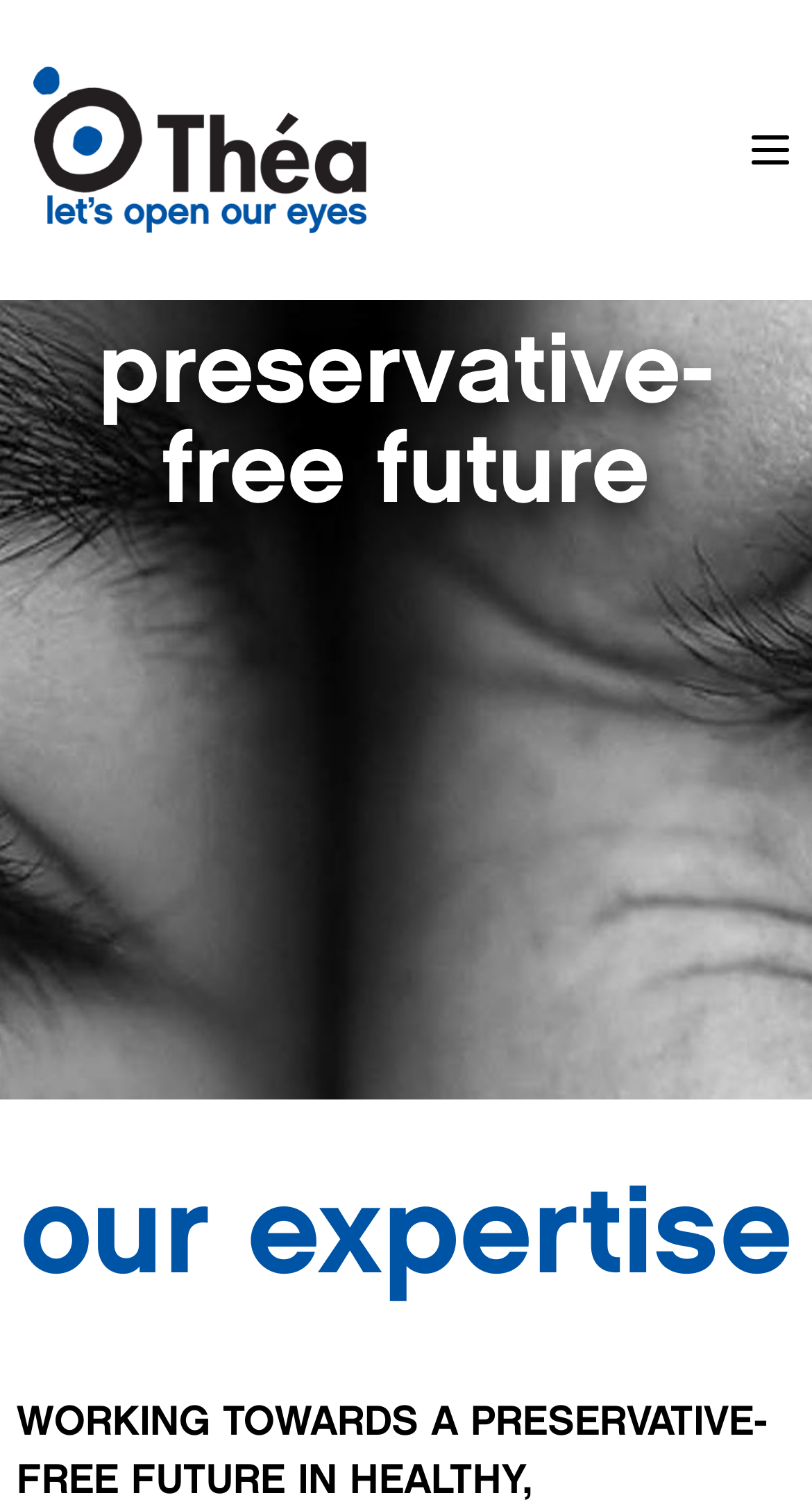Answer succinctly with a single word or phrase:
Is there a button on the top right corner?

Yes